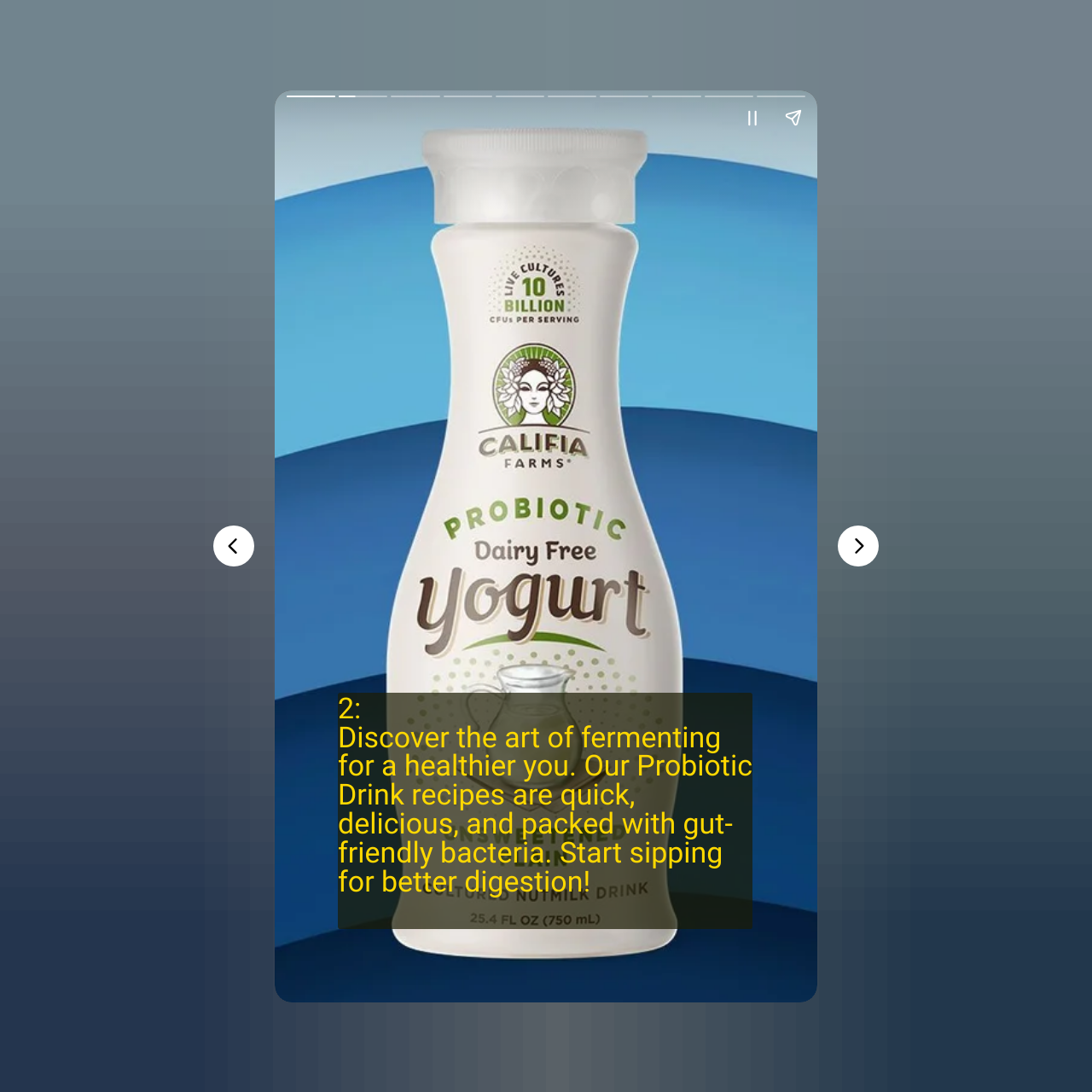Identify and provide the bounding box for the element described by: "aria-label="Share story"".

[0.708, 0.089, 0.745, 0.126]